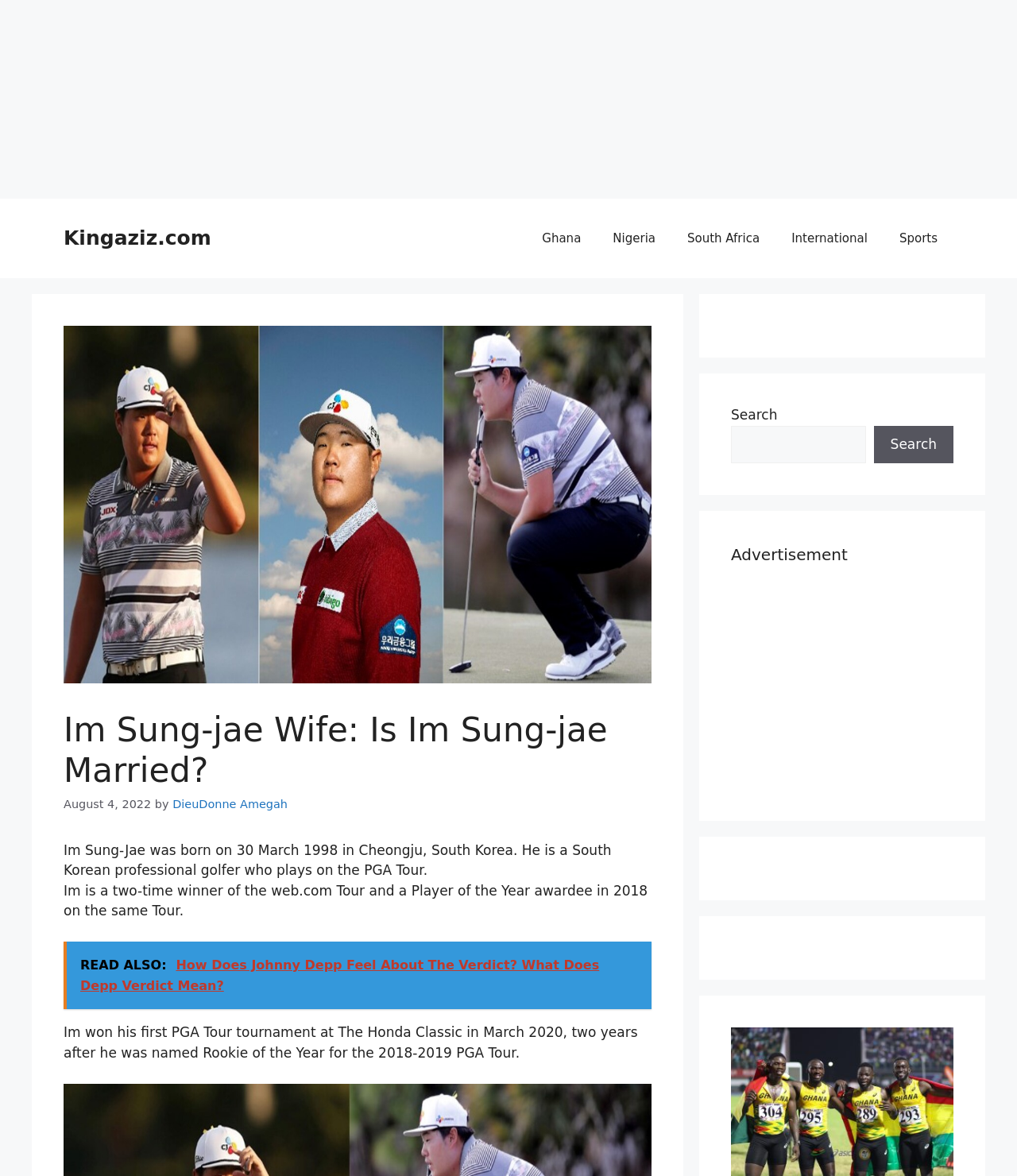Identify the bounding box coordinates for the element that needs to be clicked to fulfill this instruction: "Click on the Kingaziz.com link". Provide the coordinates in the format of four float numbers between 0 and 1: [left, top, right, bottom].

[0.062, 0.193, 0.208, 0.212]